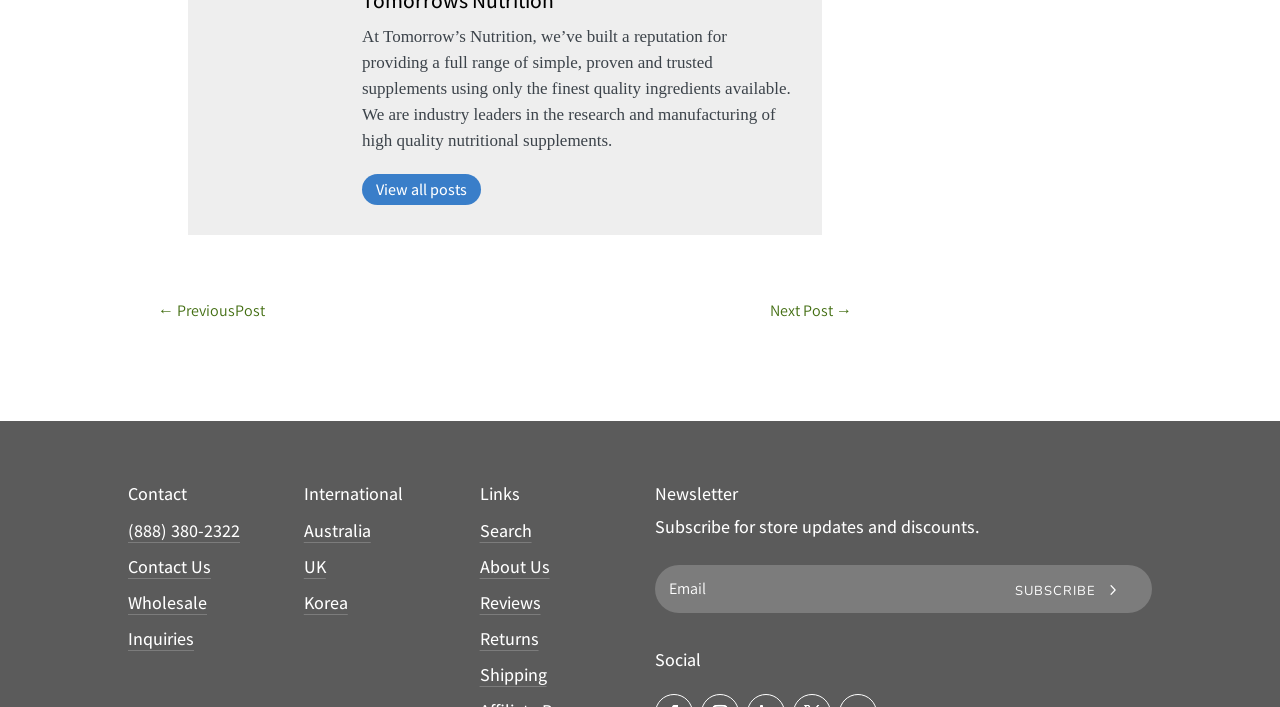Identify the bounding box coordinates of the area you need to click to perform the following instruction: "Contact us by phone".

[0.1, 0.734, 0.188, 0.767]